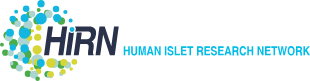What is represented by the colored circles in the logo?
Give a single word or phrase answer based on the content of the image.

islet cells